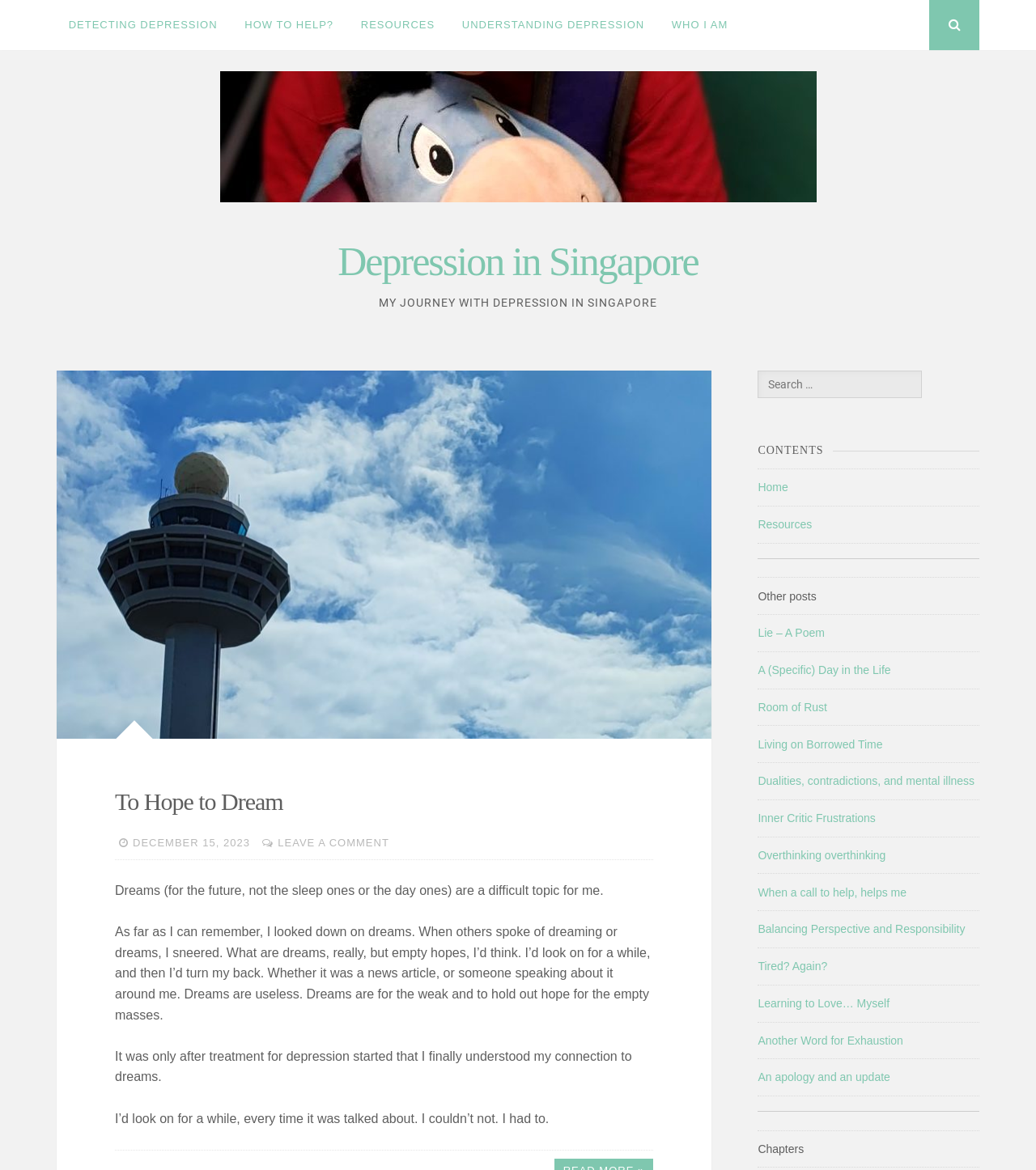Use a single word or phrase to answer the question: What is the purpose of the search bar?

To search the website